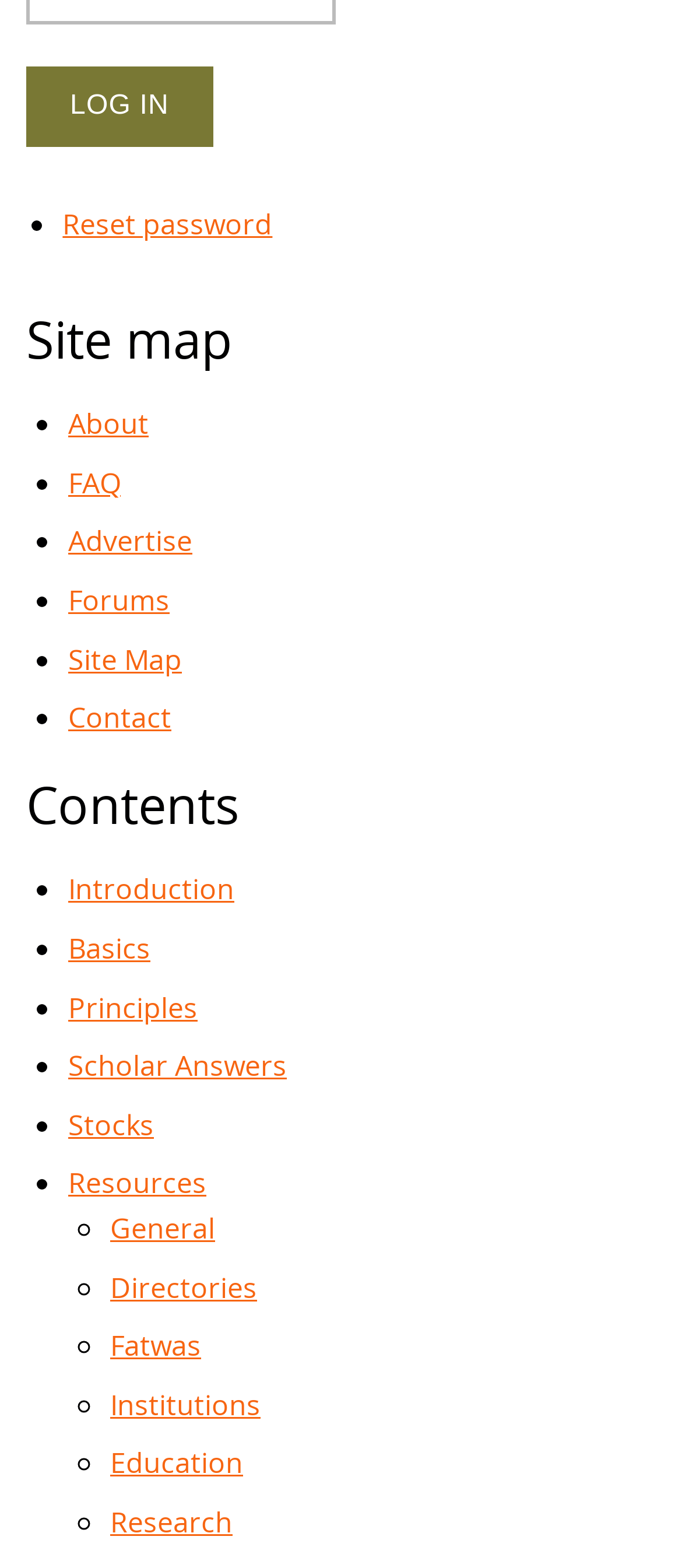Using the provided description: "Advertise", find the bounding box coordinates of the corresponding UI element. The output should be four float numbers between 0 and 1, in the format [left, top, right, bottom].

[0.1, 0.333, 0.282, 0.357]